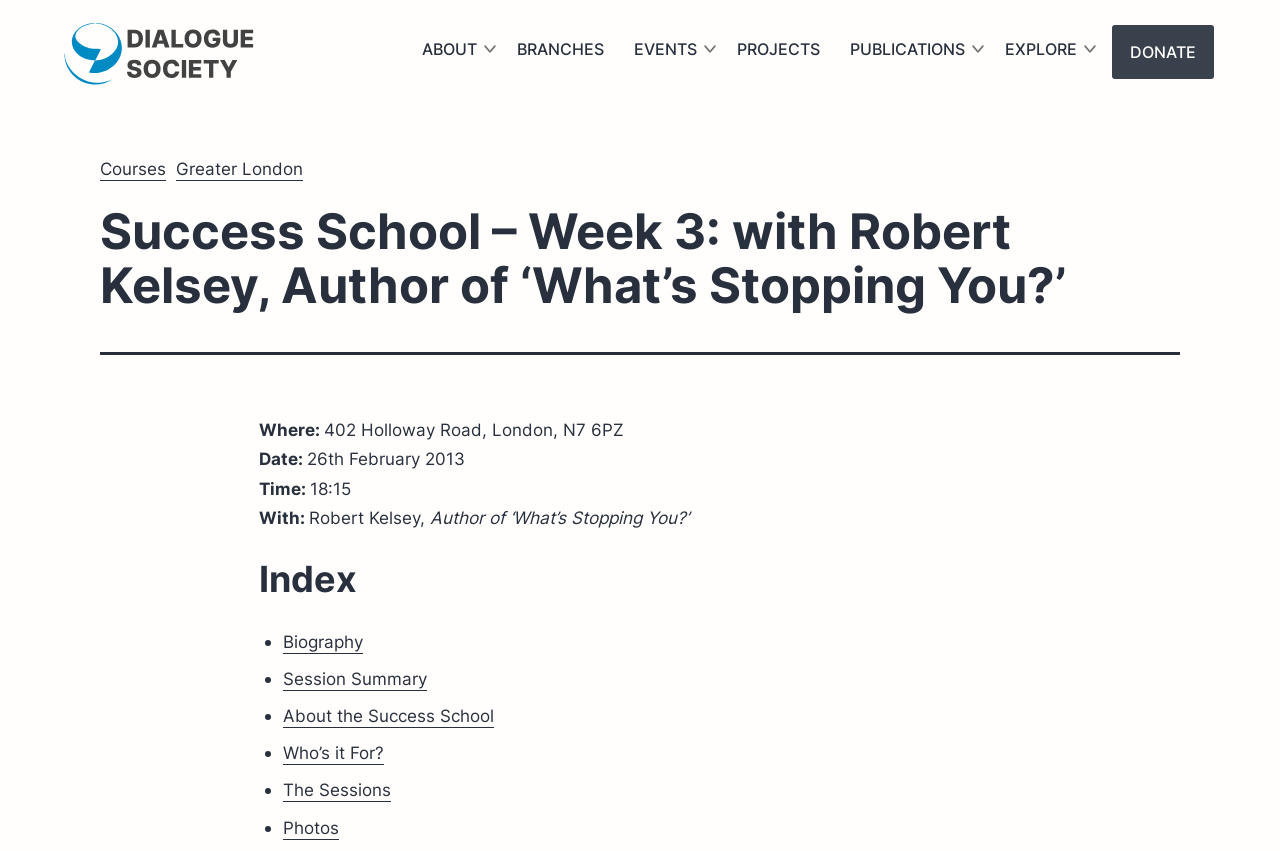Bounding box coordinates are specified in the format (top-left x, top-left y, bottom-right x, bottom-right y). All values are floating point numbers bounded between 0 and 1. Please provide the bounding box coordinate of the region this sentence describes: The Sessions

[0.221, 0.916, 0.305, 0.941]